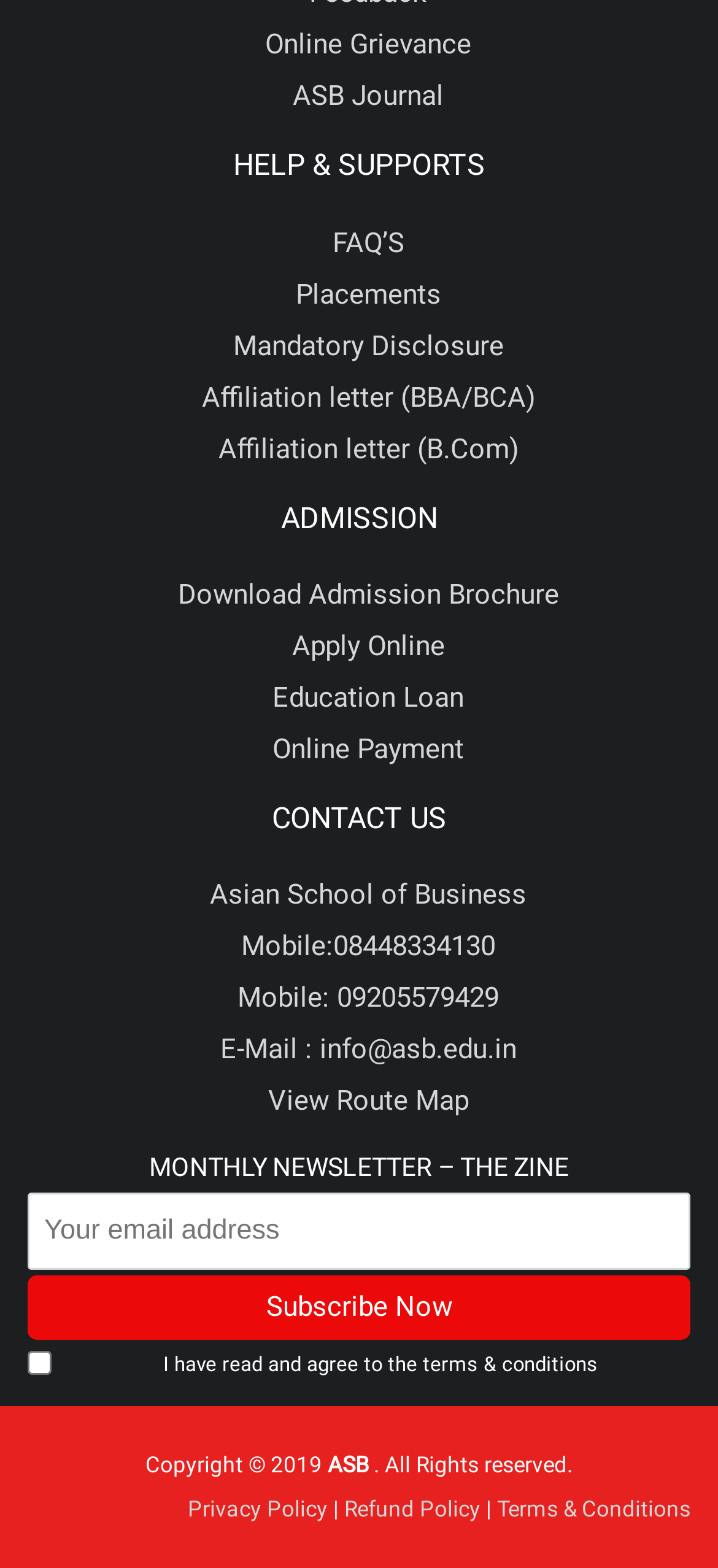Please mark the bounding box coordinates of the area that should be clicked to carry out the instruction: "Check the terms and conditions".

[0.227, 0.862, 0.832, 0.878]